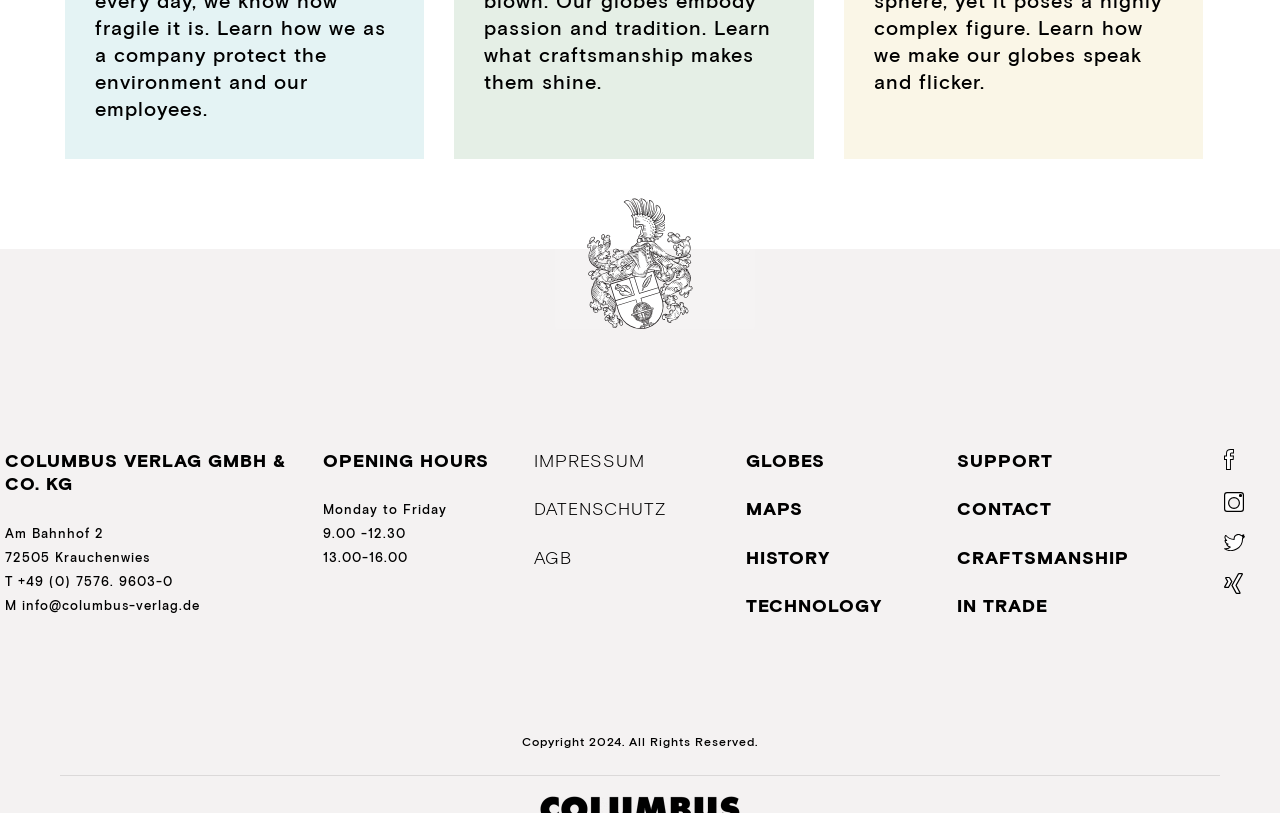What are the opening hours on Monday?
Carefully analyze the image and provide a thorough answer to the question.

The opening hours can be found in the StaticText elements under the 'OPENING HOURS' heading. On Monday, the opening hours are 9.00 -12.30 and 13.00-16.00.